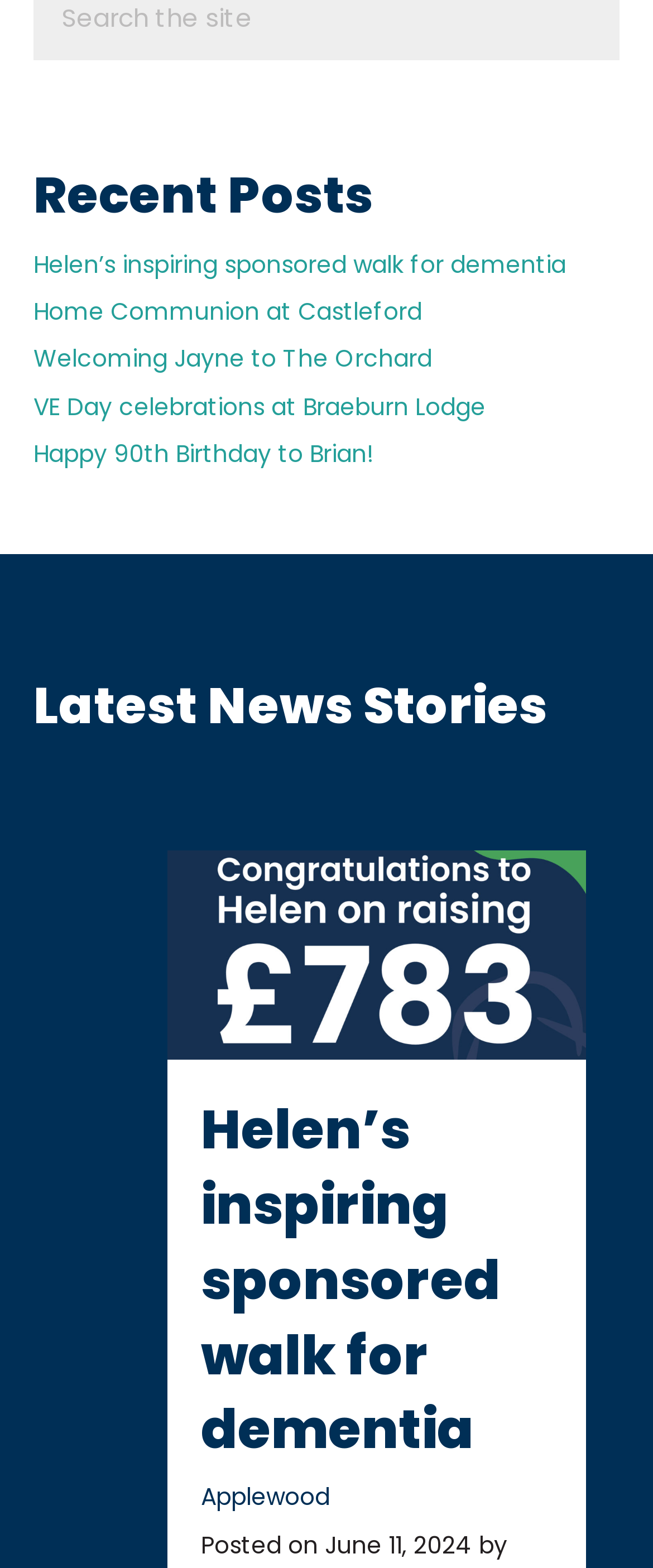Provide the bounding box coordinates for the UI element that is described as: "Home Communion at Castleford".

[0.051, 0.188, 0.646, 0.209]